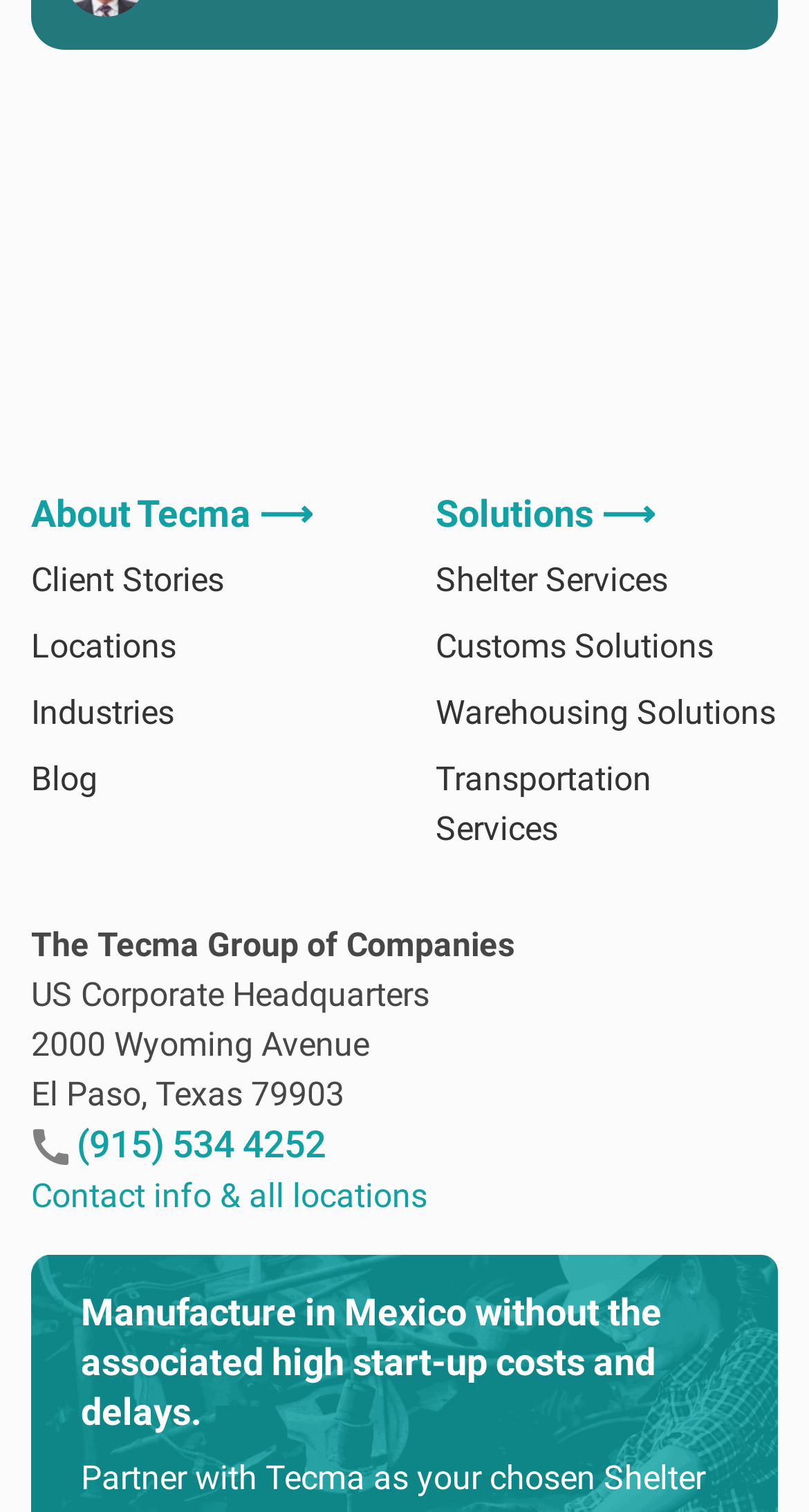Please identify the bounding box coordinates of where to click in order to follow the instruction: "Click on About Tecma".

[0.038, 0.324, 0.462, 0.357]